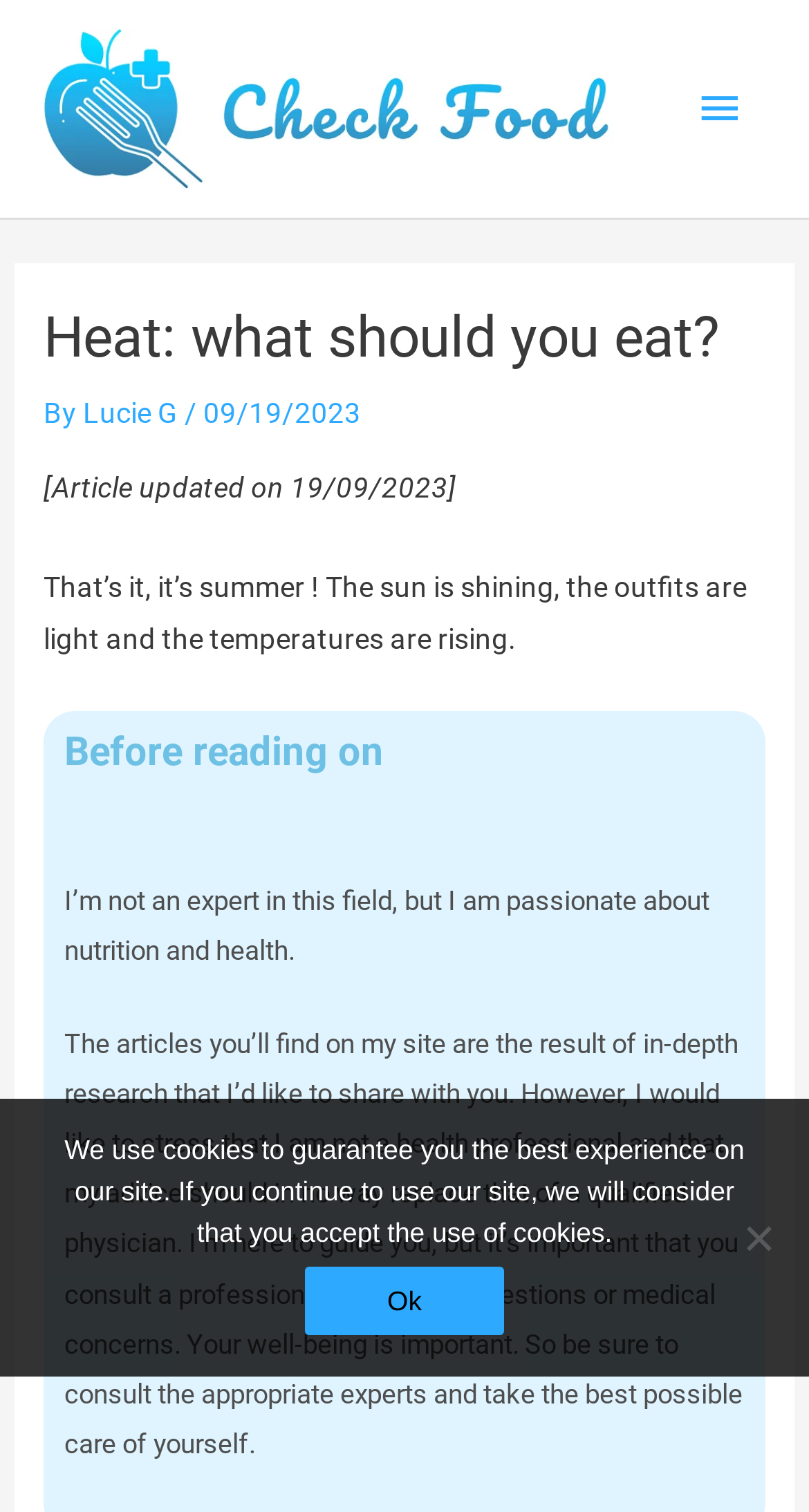Could you please study the image and provide a detailed answer to the question:
What is the topic of the article?

The topic of the article can be inferred from the title 'Heat: what should you eat?' and the introductory paragraph that talks about summer and temperatures rising.